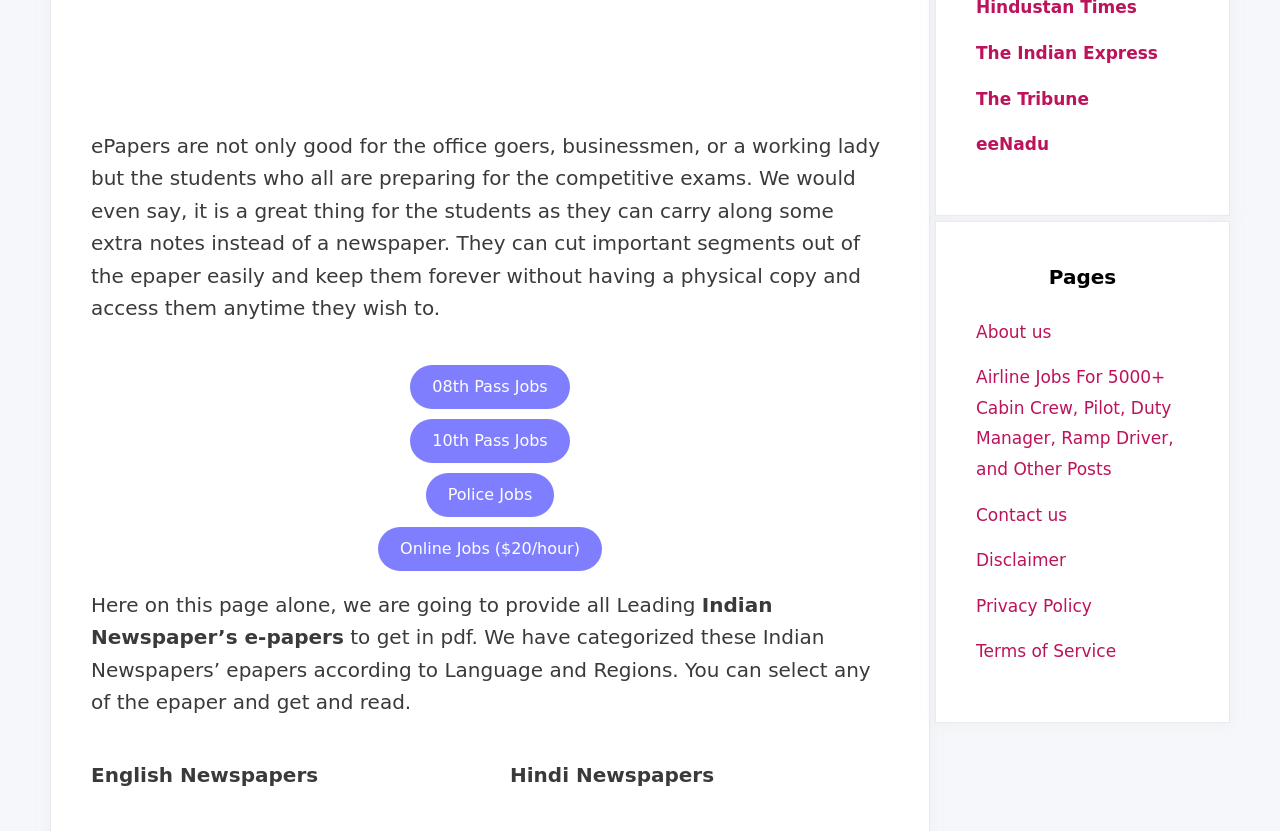Identify the bounding box of the UI component described as: "The Indian Express".

[0.762, 0.052, 0.905, 0.076]